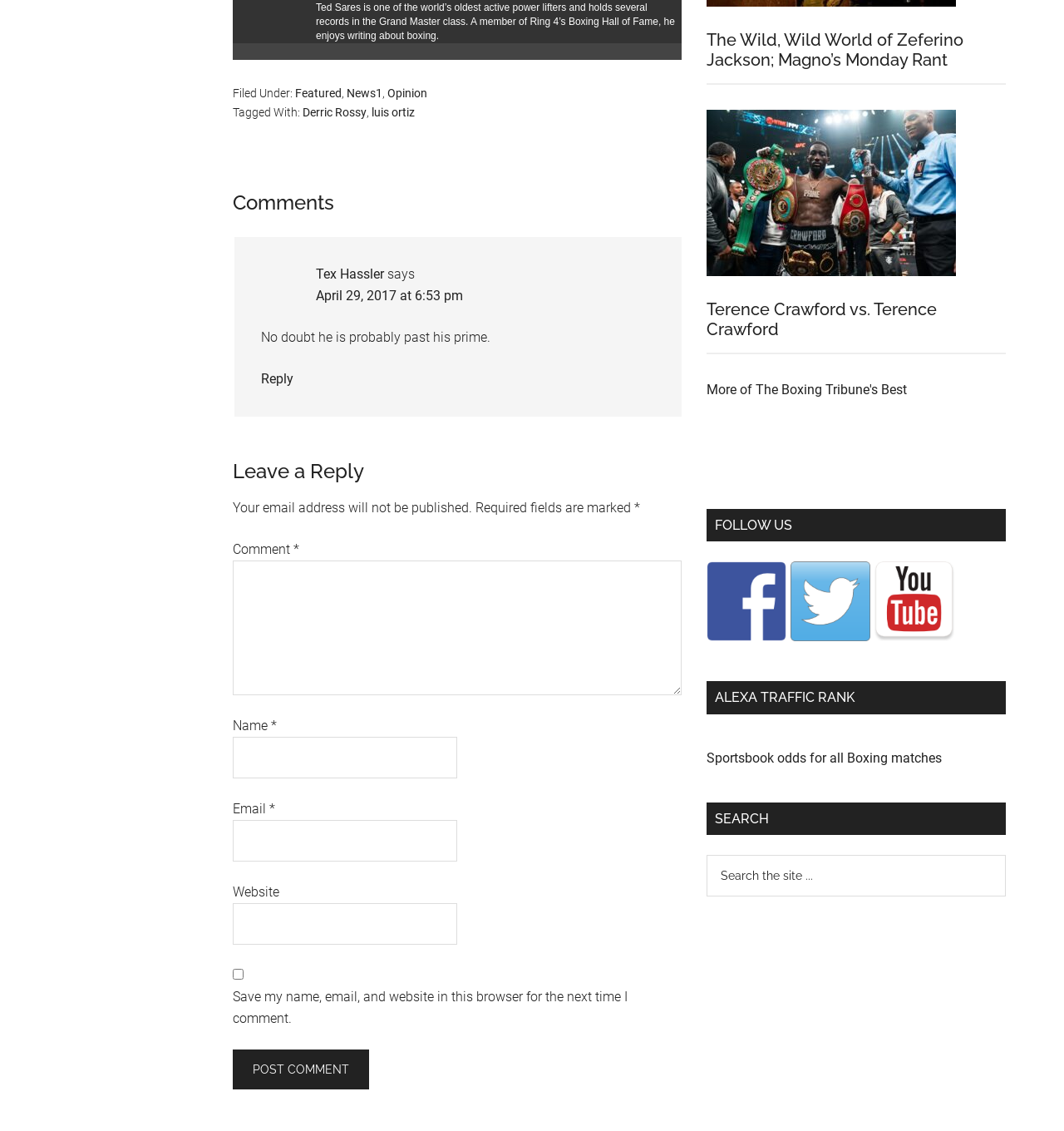Provide the bounding box coordinates of the HTML element described by the text: "title="Find us on YouTube"". The coordinates should be in the format [left, top, right, bottom] with values between 0 and 1.

[0.822, 0.497, 0.897, 0.567]